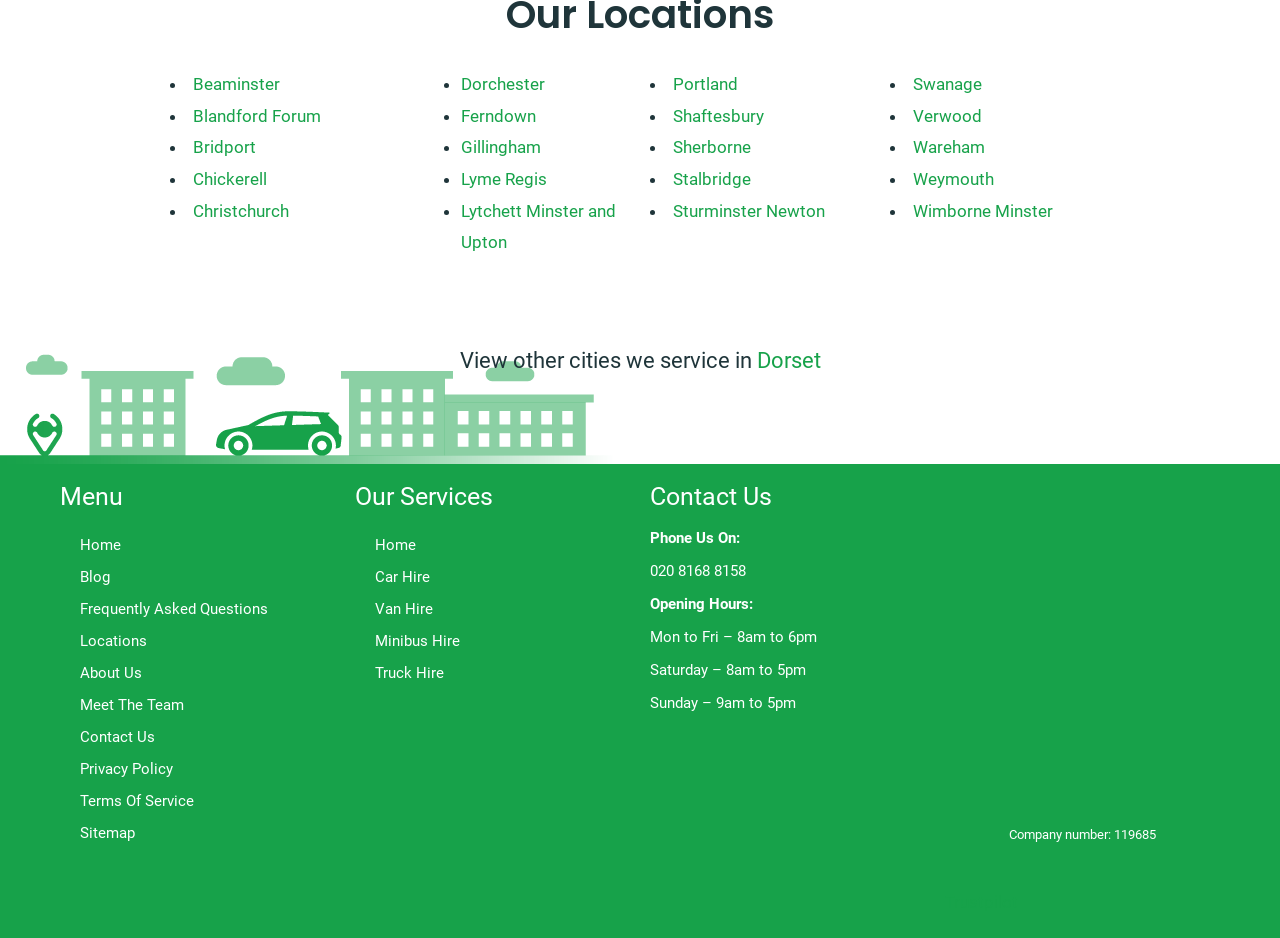Please specify the bounding box coordinates for the clickable region that will help you carry out the instruction: "Check the company number".

[0.788, 0.882, 0.903, 0.898]